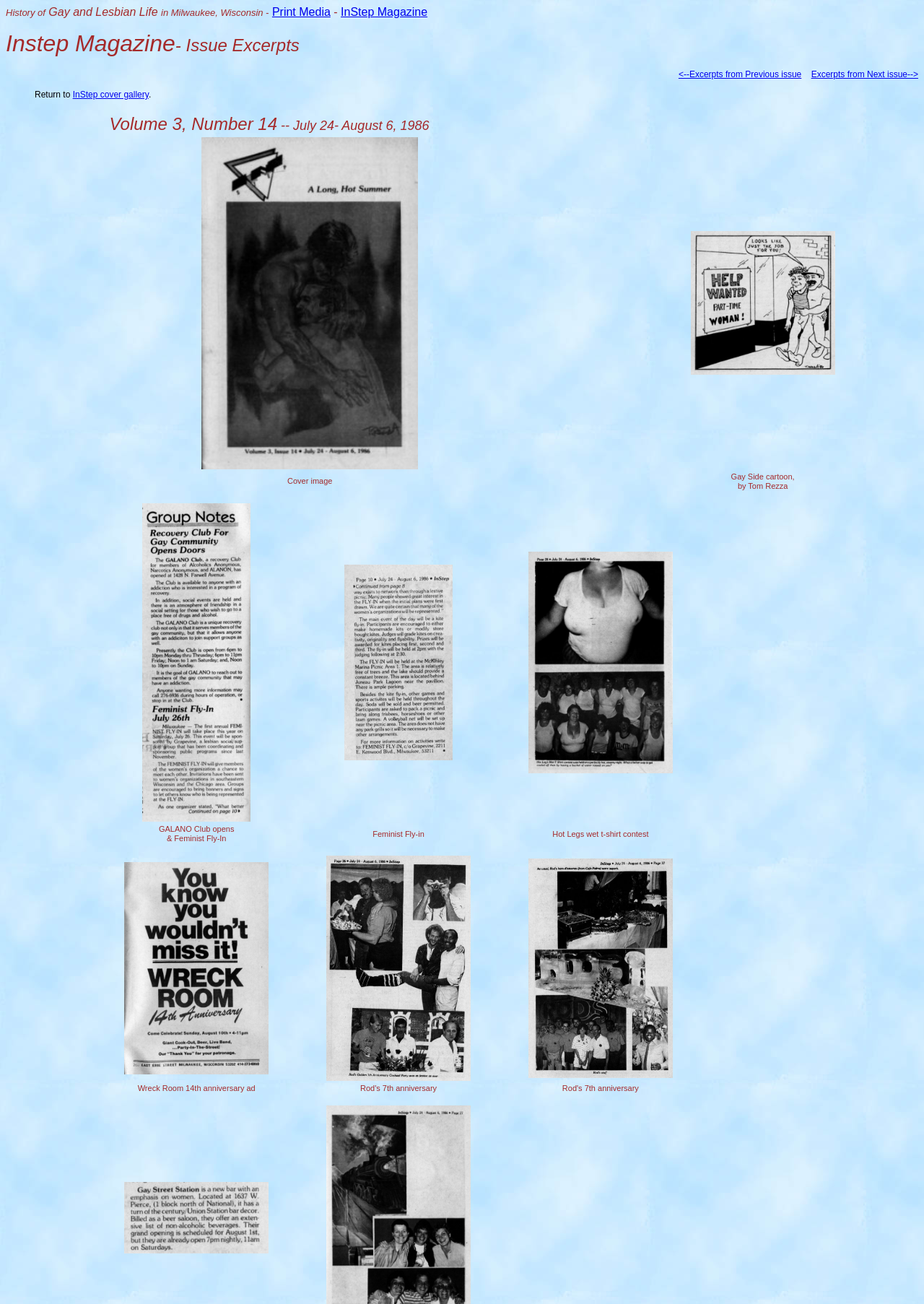What is the date range of this issue?
Using the picture, provide a one-word or short phrase answer.

July 24- August 6, 1986